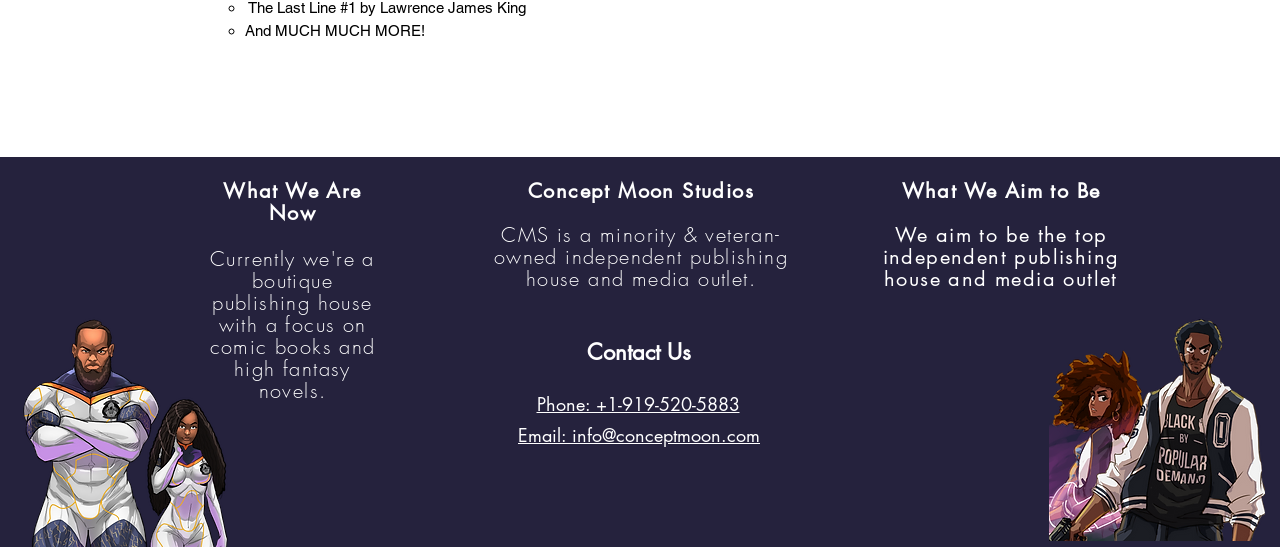What is the name of the publishing house?
Please provide a single word or phrase as your answer based on the screenshot.

Concept Moon Studios